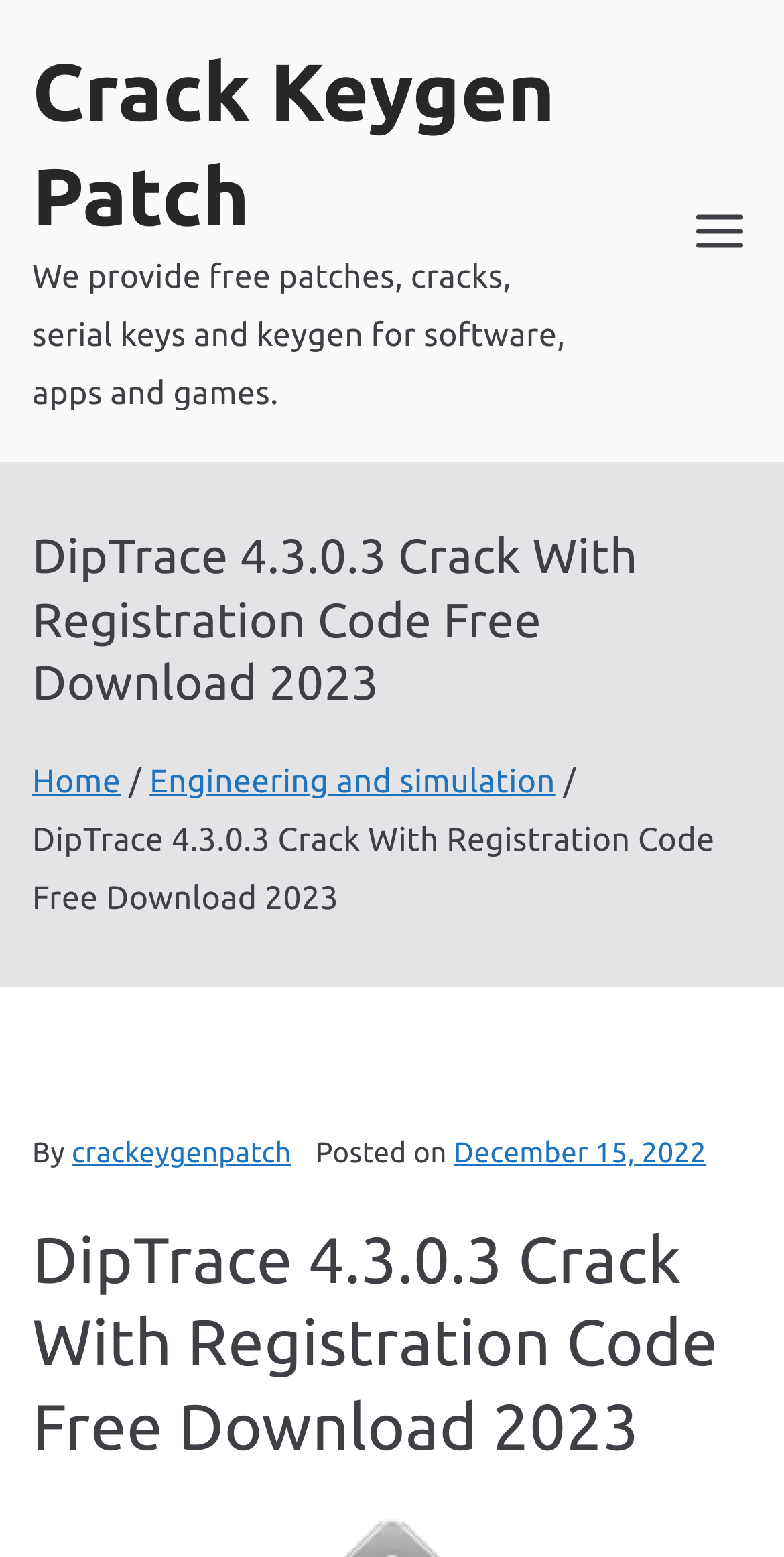Could you please study the image and provide a detailed answer to the question:
Who posted the DipTrace 4.3.0.3 Crack article?

The StaticText element with the content 'By' is followed by a link element with the content 'crackeygenpatch', which implies that the article was posted by crackeygenpatch.